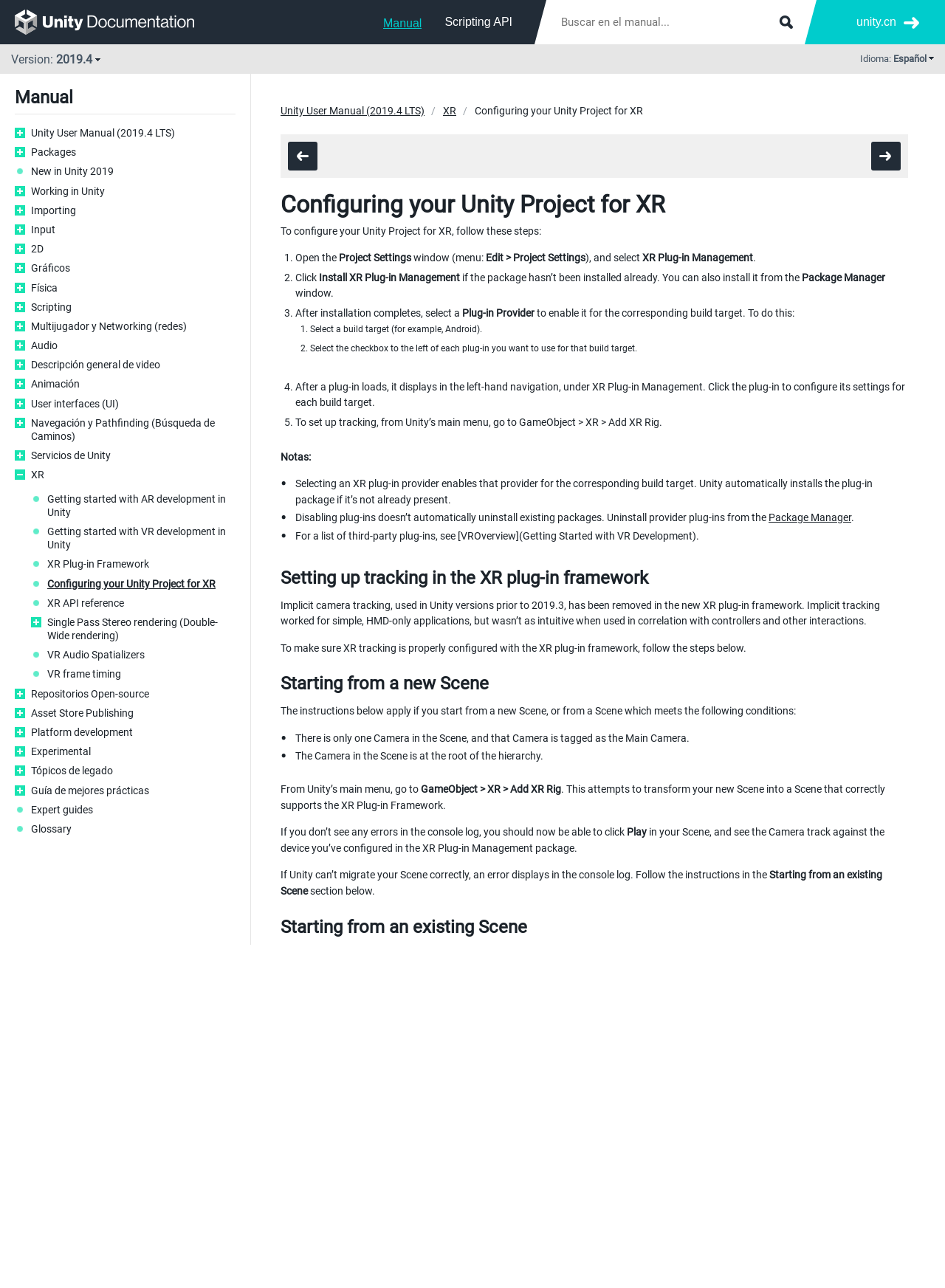Detail the webpage's structure and highlights in your description.

This webpage is a Unity Manual page, specifically focused on configuring a Unity Project for XR (Extended Reality). At the top, there is a search bar with a "Buscar en el manual..." placeholder text, accompanied by a "Submit" button. To the right of the search bar, there are links to "Manual", "Scripting API", and "unity.cn". Below the search bar, there is a "Version" label with the value "2019.4" and a "Language" label with the value "Español".

The main content of the page is divided into two sections. On the left, there is a navigation menu with links to various Unity topics, including "Packages", "Working in Unity", "Input", "2D", "Graphics", and many others. This menu takes up about a quarter of the page's width.

On the right, there is a heading "Configuring your Unity Project for XR" followed by a brief introduction and a step-by-step guide to configuring a Unity Project for XR. The guide consists of five steps, each with a numbered list marker and a brief description of the action to take. The steps include opening the Project Settings window, installing the XR Plug-in, selecting a Plug-in Provider, and configuring the plug-in settings for each build target.

Throughout the guide, there are links to related topics, such as "XR Plug-in Management" and "Package Manager". The text is well-structured and easy to follow, with clear headings and concise descriptions.